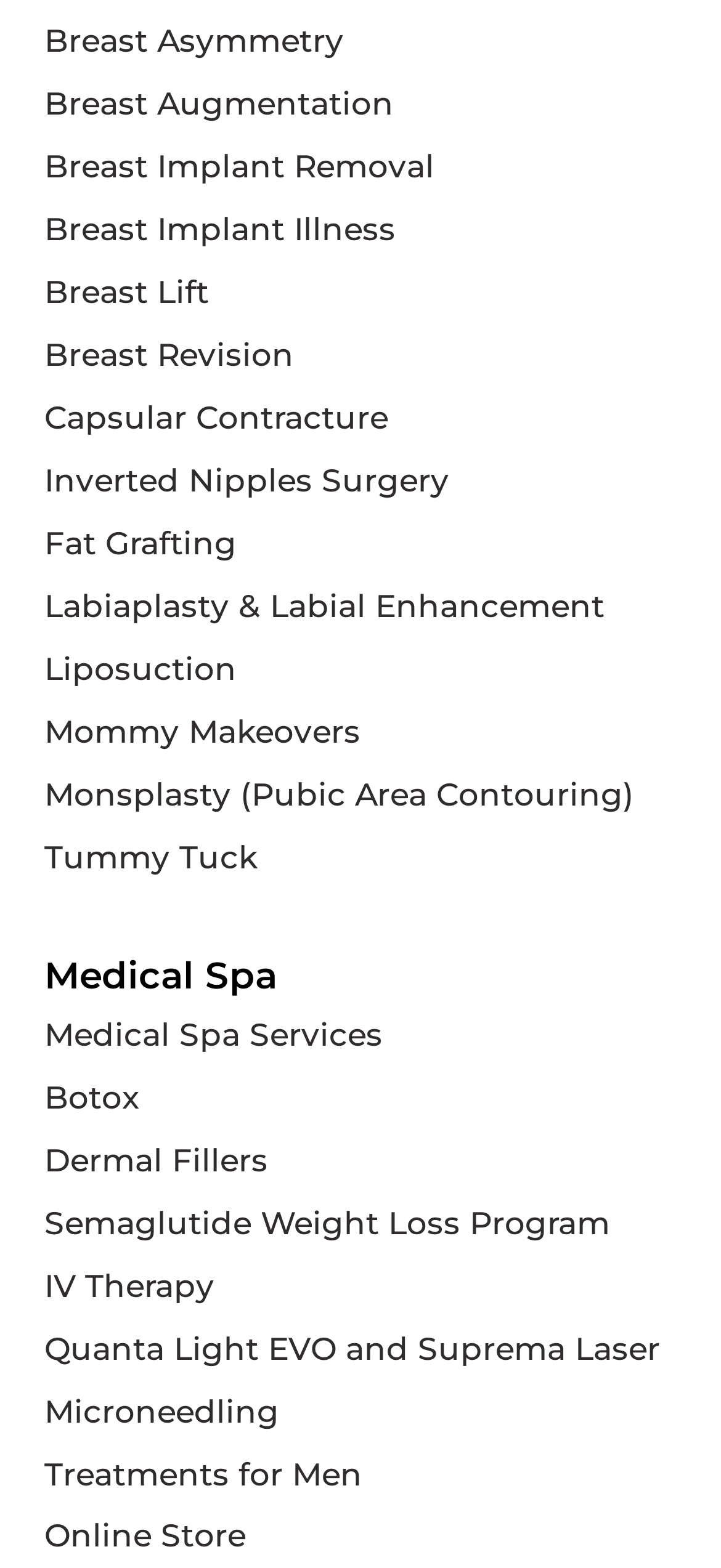What is the first procedure listed that is not related to breasts?
Please utilize the information in the image to give a detailed response to the question.

I looked at the links and found that the first procedure listed that is not related to breasts is 'Labiaplasty & Labial Enhancement'.